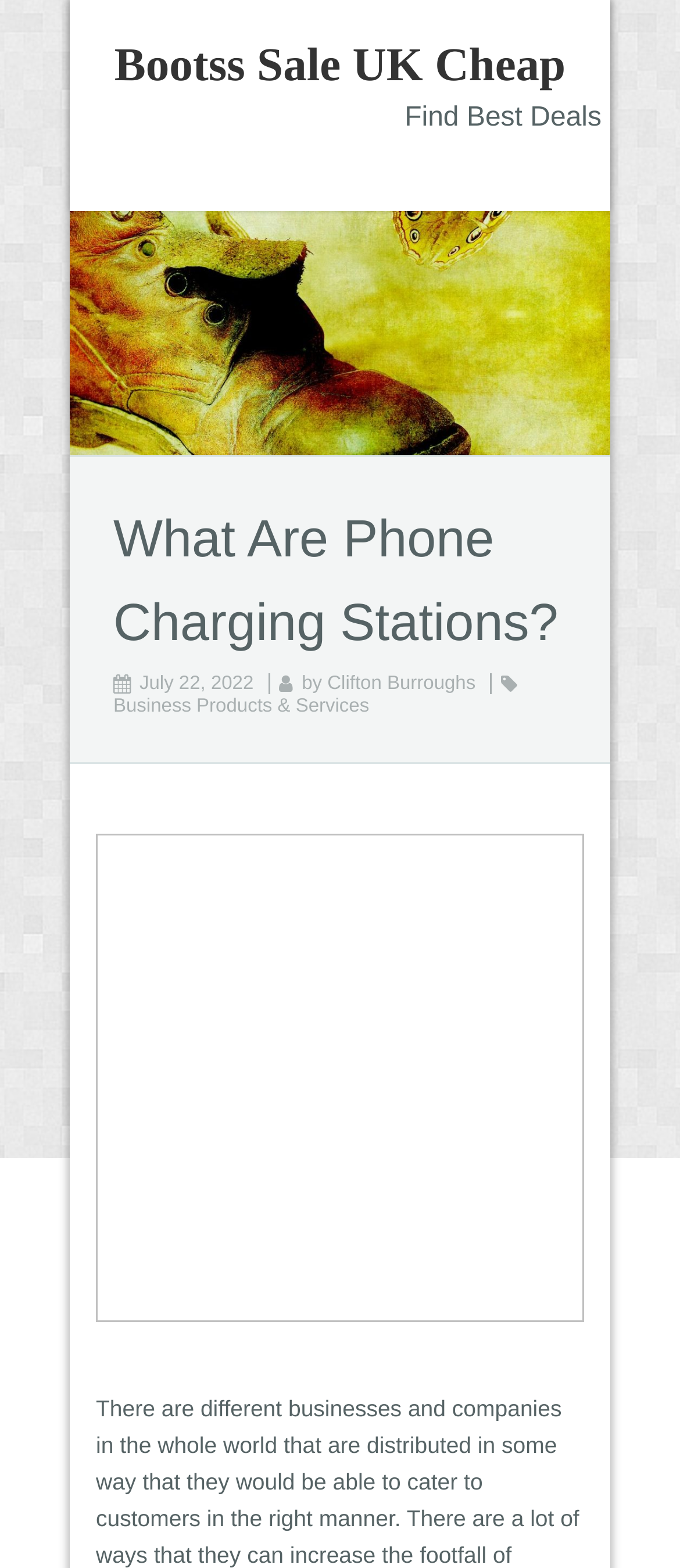Find the bounding box coordinates for the HTML element described as: "Clifton Burroughs". The coordinates should consist of four float values between 0 and 1, i.e., [left, top, right, bottom].

[0.481, 0.43, 0.699, 0.443]